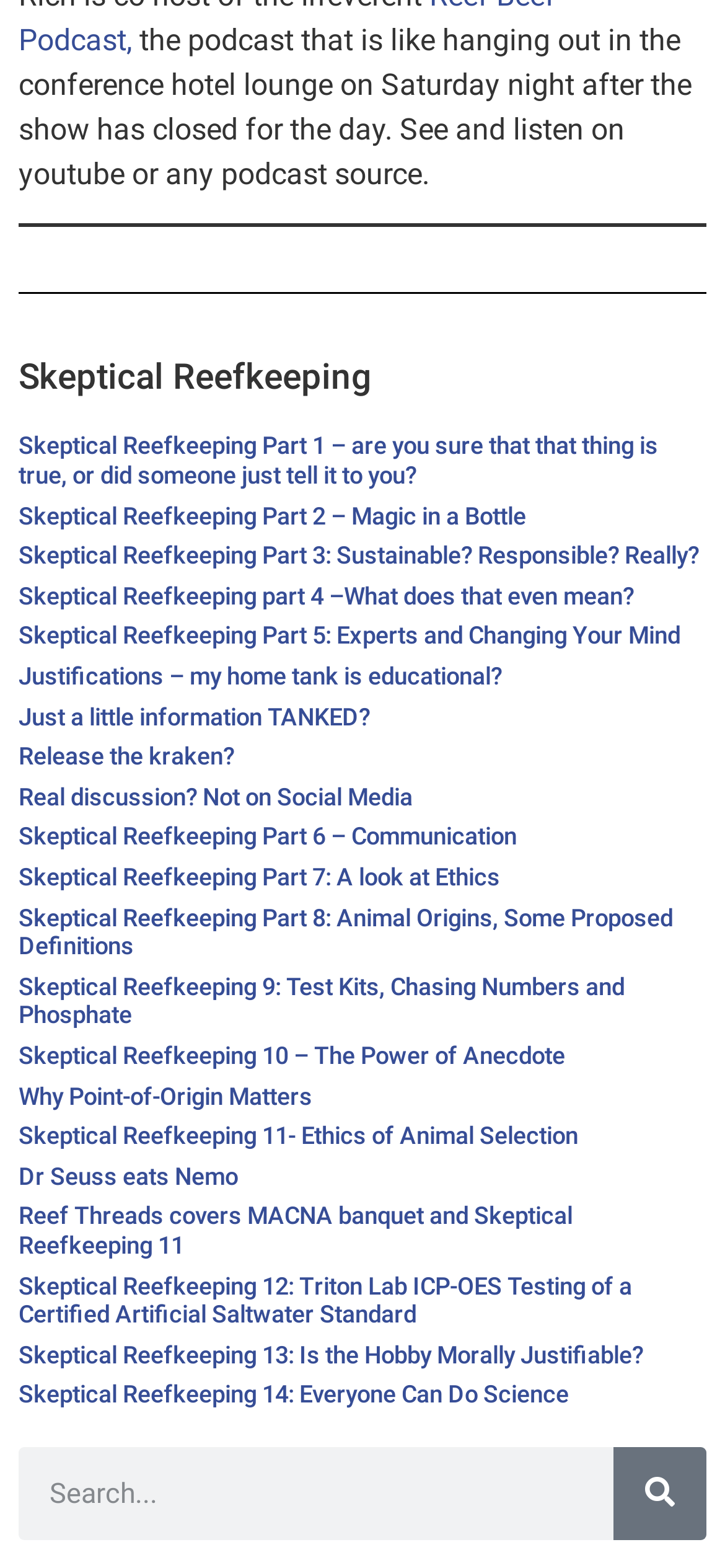Could you specify the bounding box coordinates for the clickable section to complete the following instruction: "Click on the link 'Just a little information TANKED?'"?

[0.026, 0.448, 0.51, 0.466]